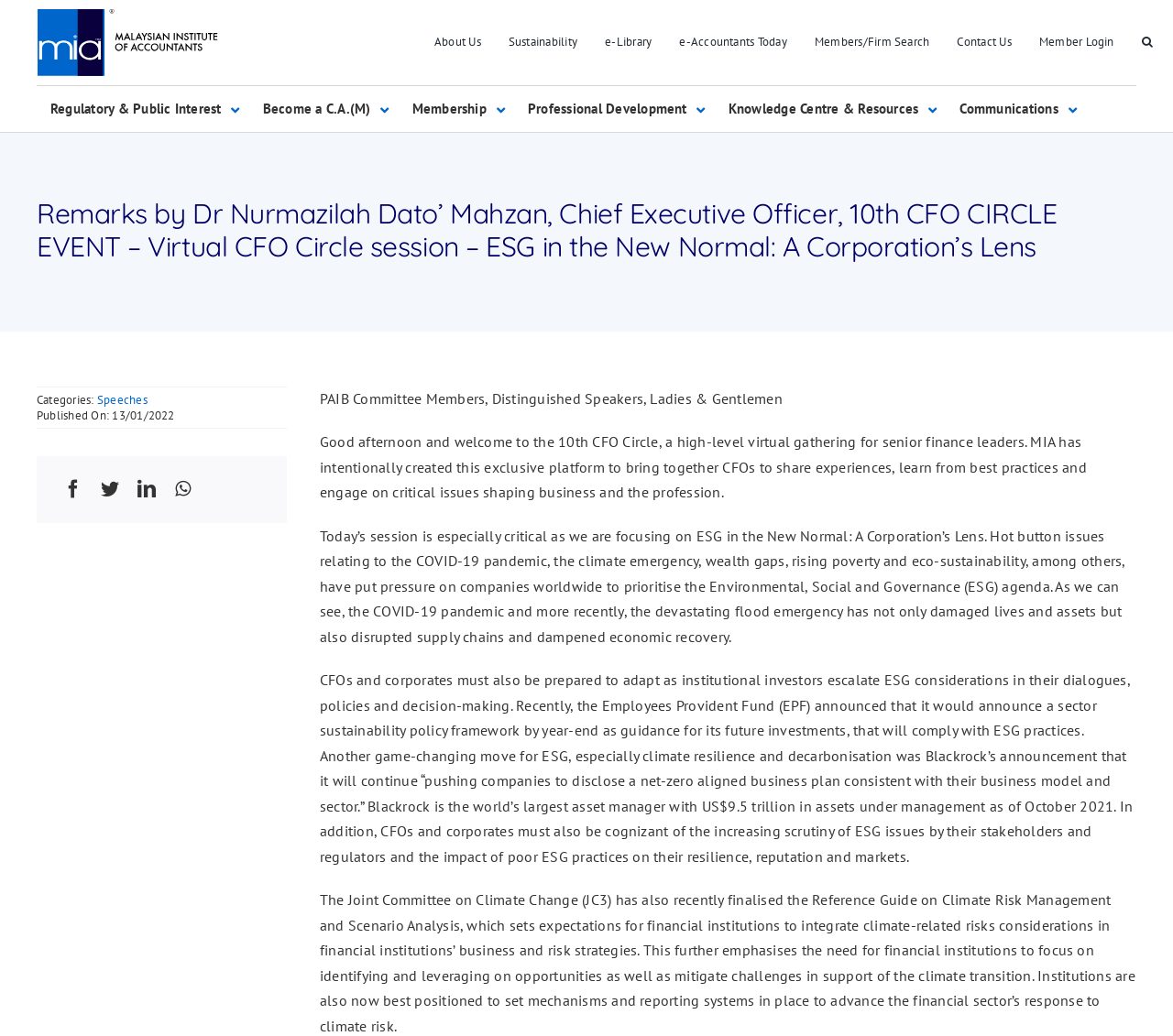Specify the bounding box coordinates of the area to click in order to execute this command: 'Search for something'. The coordinates should consist of four float numbers ranging from 0 to 1, and should be formatted as [left, top, right, bottom].

[0.973, 0.018, 0.983, 0.064]